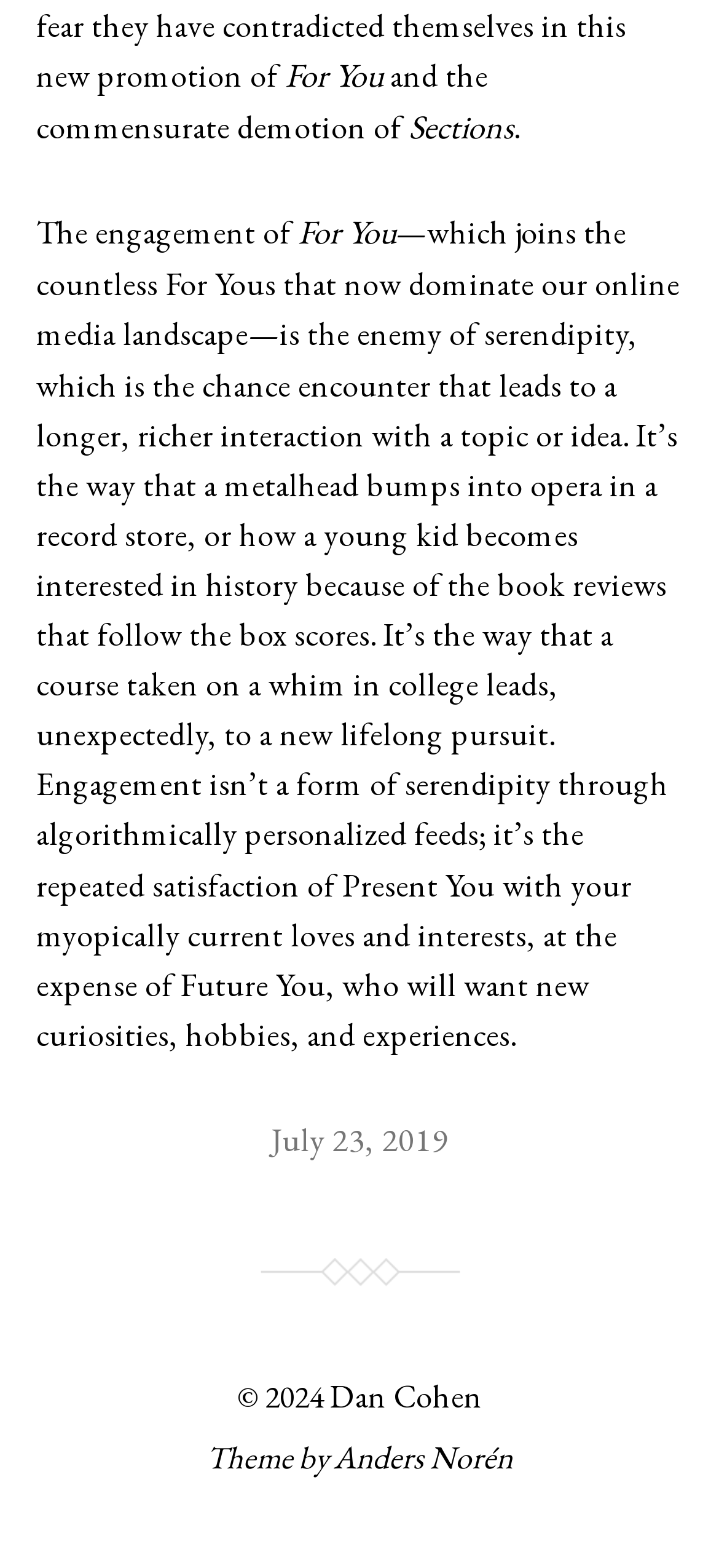What is the concept that the article argues is being threatened?
Give a single word or phrase answer based on the content of the image.

serendipity